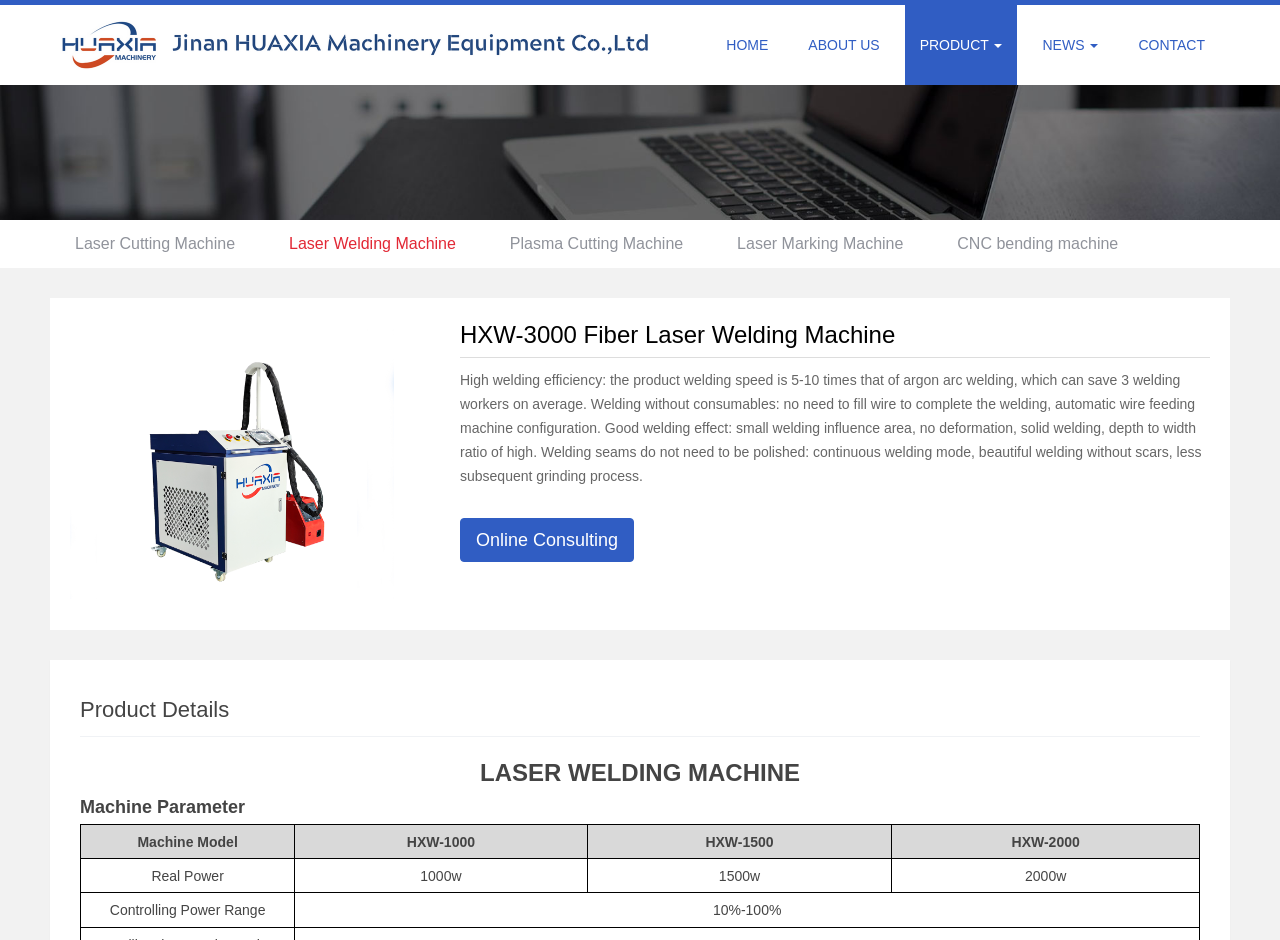Summarize the contents and layout of the webpage in detail.

This webpage is about the HXW-1000 Fiber Laser Welding Machine, a product offered by Jinan Huaxia Machinery Equipment Co., Ltd. At the top of the page, there is a heading with the product name, accompanied by a link and an image. 

Below the heading, there are five links to other pages: HOME, ABOUT US, PRODUCT, NEWS, and CONTACT, arranged horizontally across the top of the page. 

On the left side of the page, there are six links to different types of machines, including Laser Cutting Machine, Laser Welding Machine, Plasma Cutting Machine, Laser Marking Machine, and CNC bending machine, arranged vertically. 

To the right of these links, there is a large image. 

Below the image, there is a heading that reads "HXW-3000 Fiber Laser Welding Machine", followed by a block of text that describes the benefits of the product, including high welding efficiency, welding without consumables, and good welding effect. 

Next to the text, there is a link to "Online Consulting". 

Further down the page, there is a heading that reads "Product Details", followed by a table with machine parameters, including machine model, real power, and controlling power range. The table has three rows, each with four columns, comparing the specifications of different machine models.